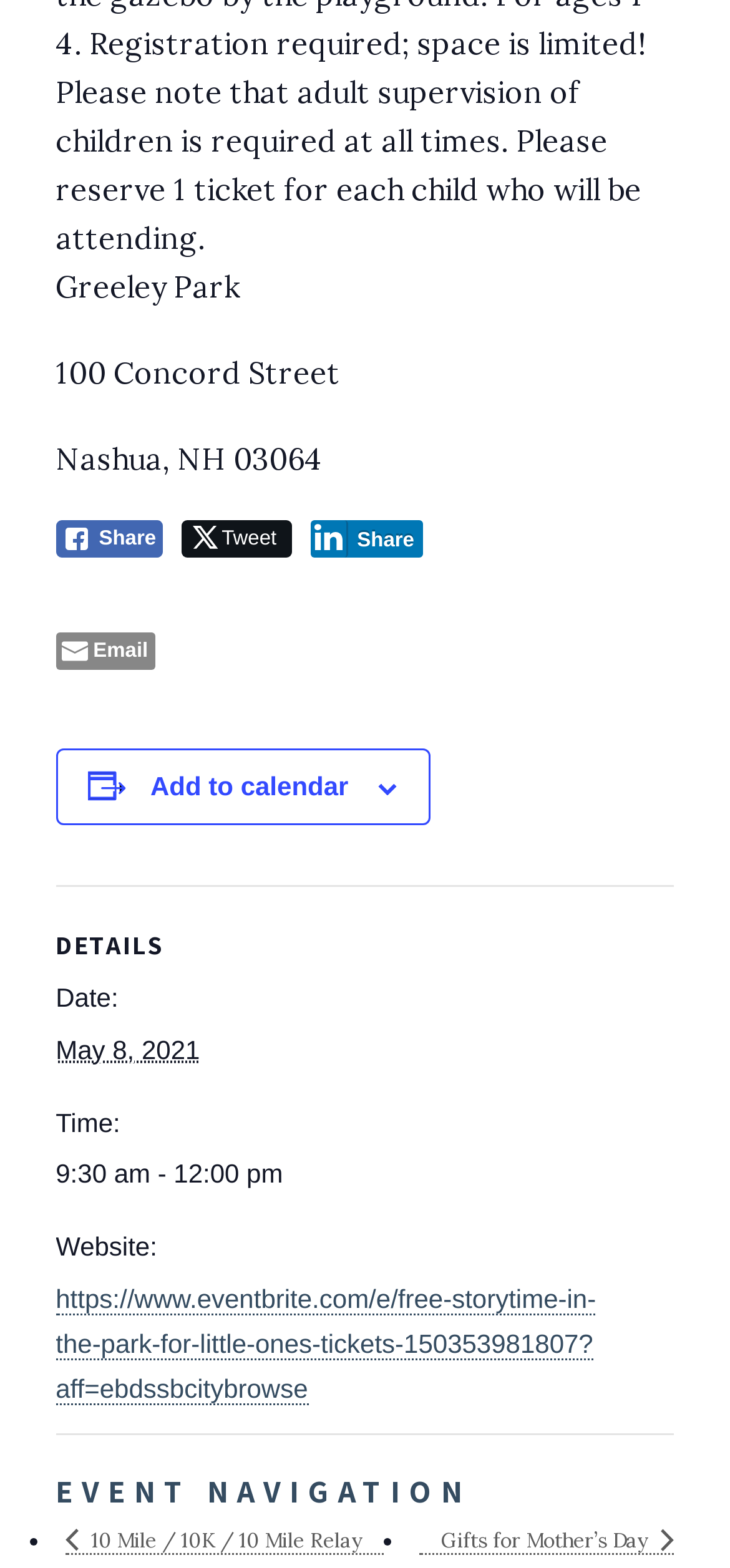Please specify the bounding box coordinates of the clickable region necessary for completing the following instruction: "Tweet". The coordinates must consist of four float numbers between 0 and 1, i.e., [left, top, right, bottom].

[0.25, 0.332, 0.399, 0.356]